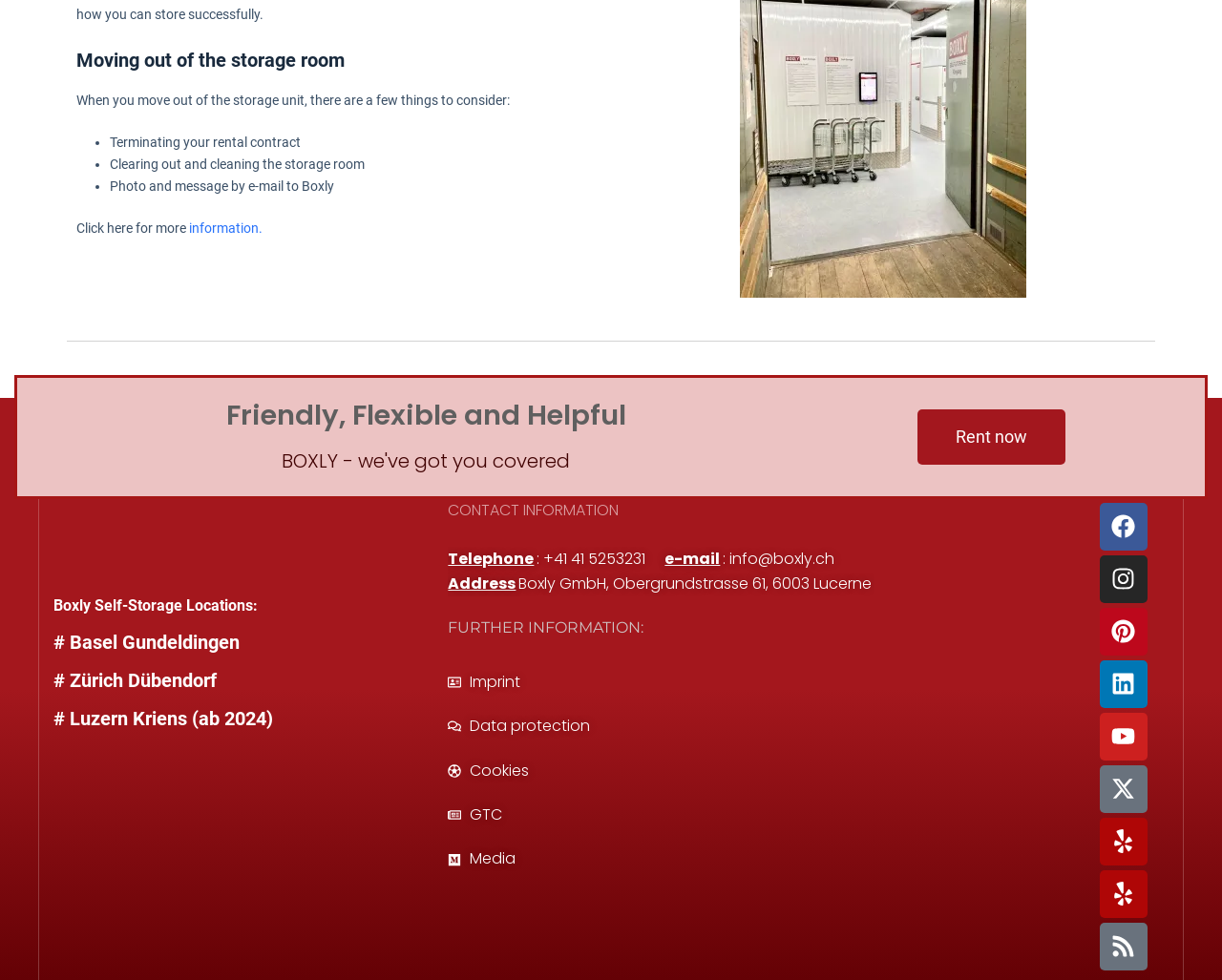Please answer the following question using a single word or phrase: 
What are the steps to take when moving out of the storage room?

Terminating contract, clearing out, and sending photo and message